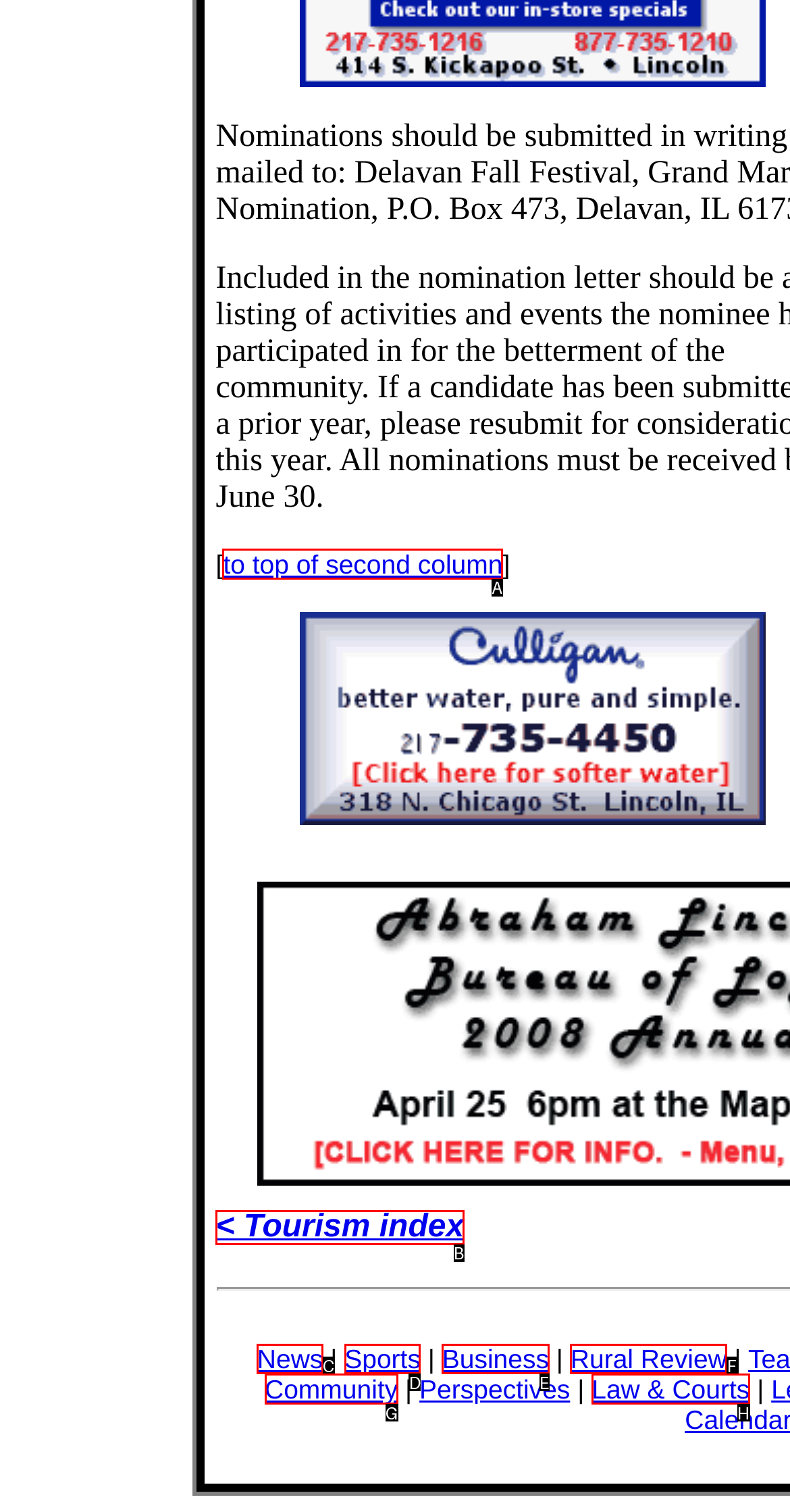Select the letter of the element you need to click to complete this task: go to top of second column
Answer using the letter from the specified choices.

A